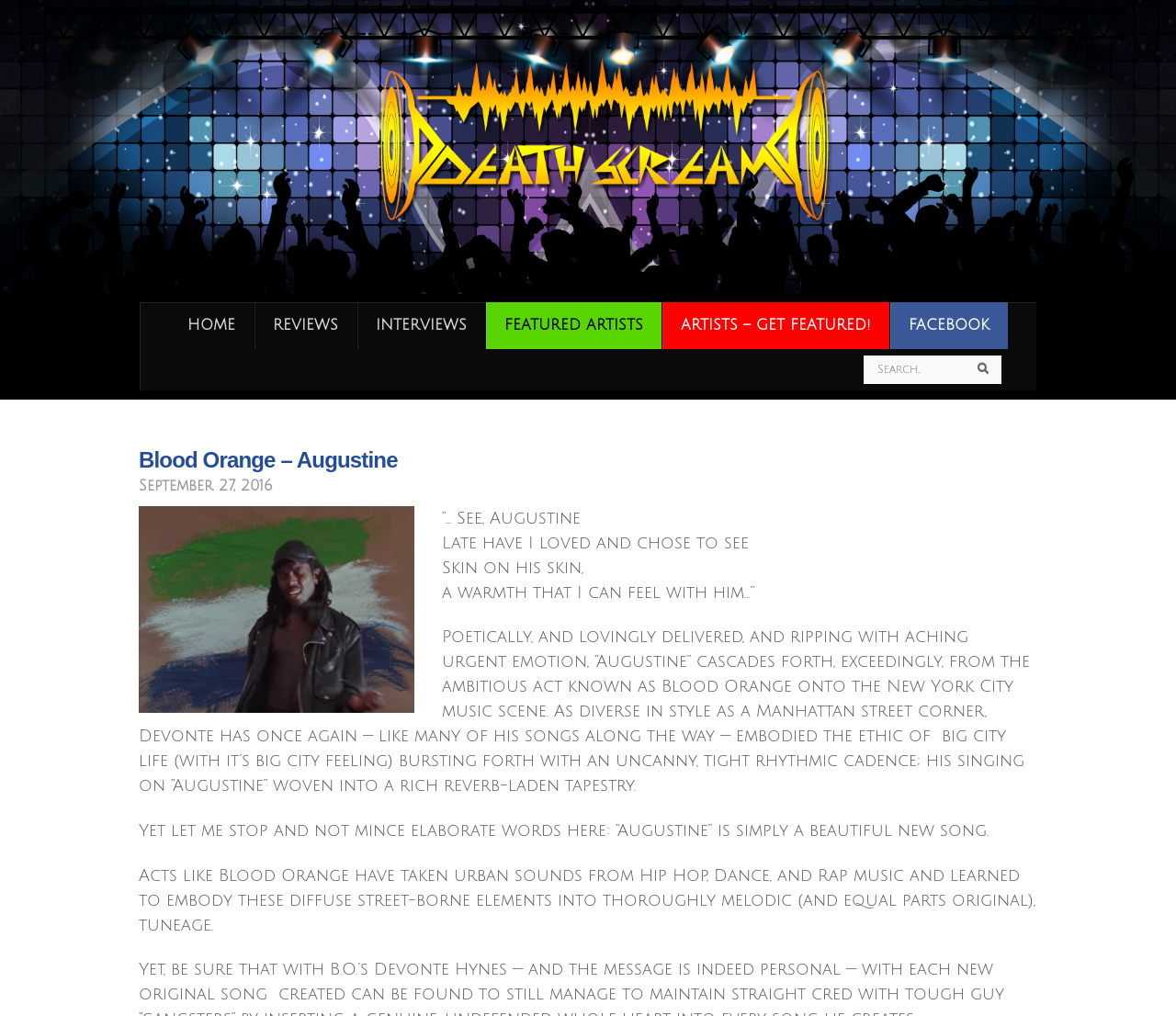What is the title of the song?
From the screenshot, supply a one-word or short-phrase answer.

Augustine